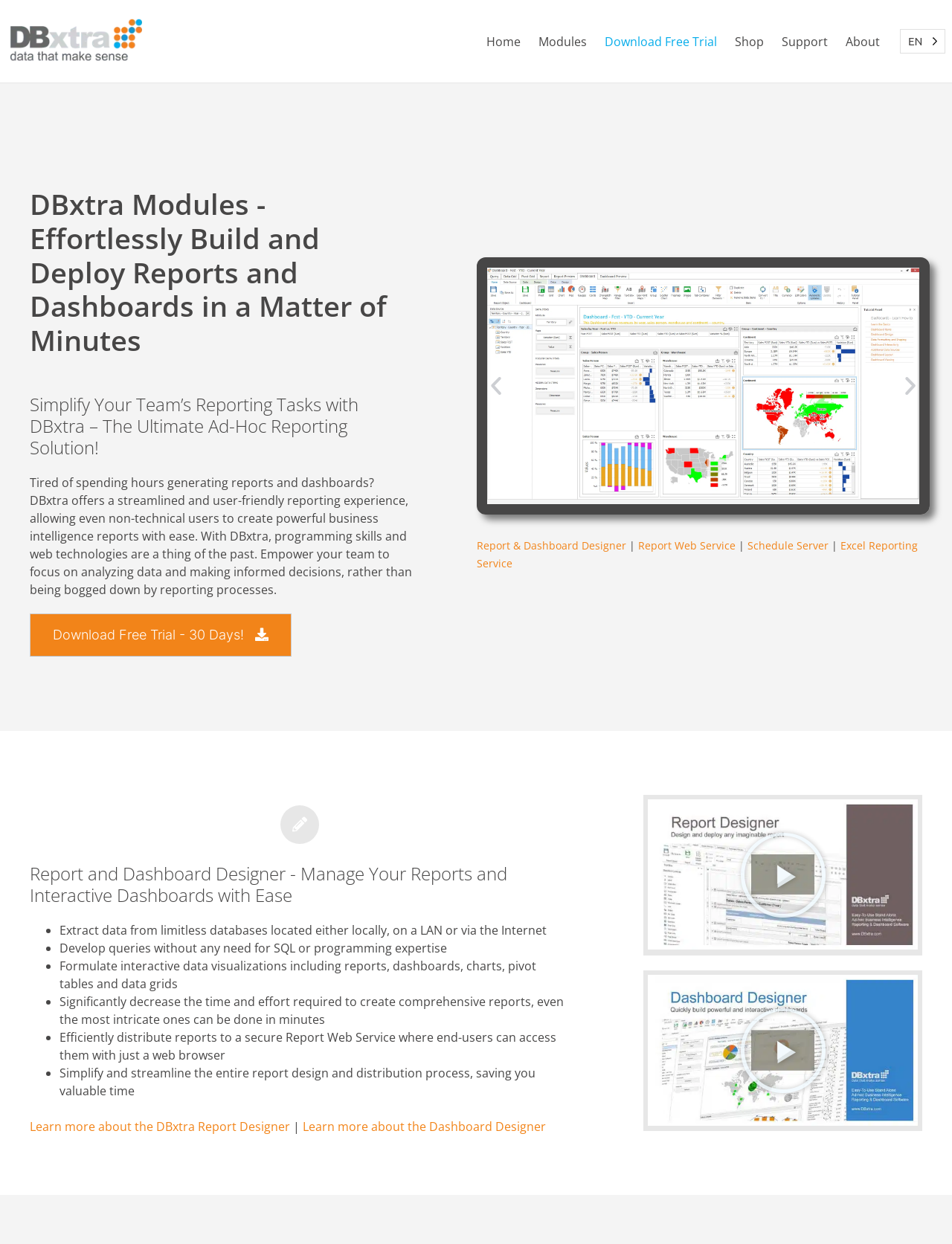Please find the bounding box for the following UI element description. Provide the coordinates in (top-left x, top-left y, bottom-right x, bottom-right y) format, with values between 0 and 1: Report & Dashboard Designer

[0.5, 0.433, 0.658, 0.444]